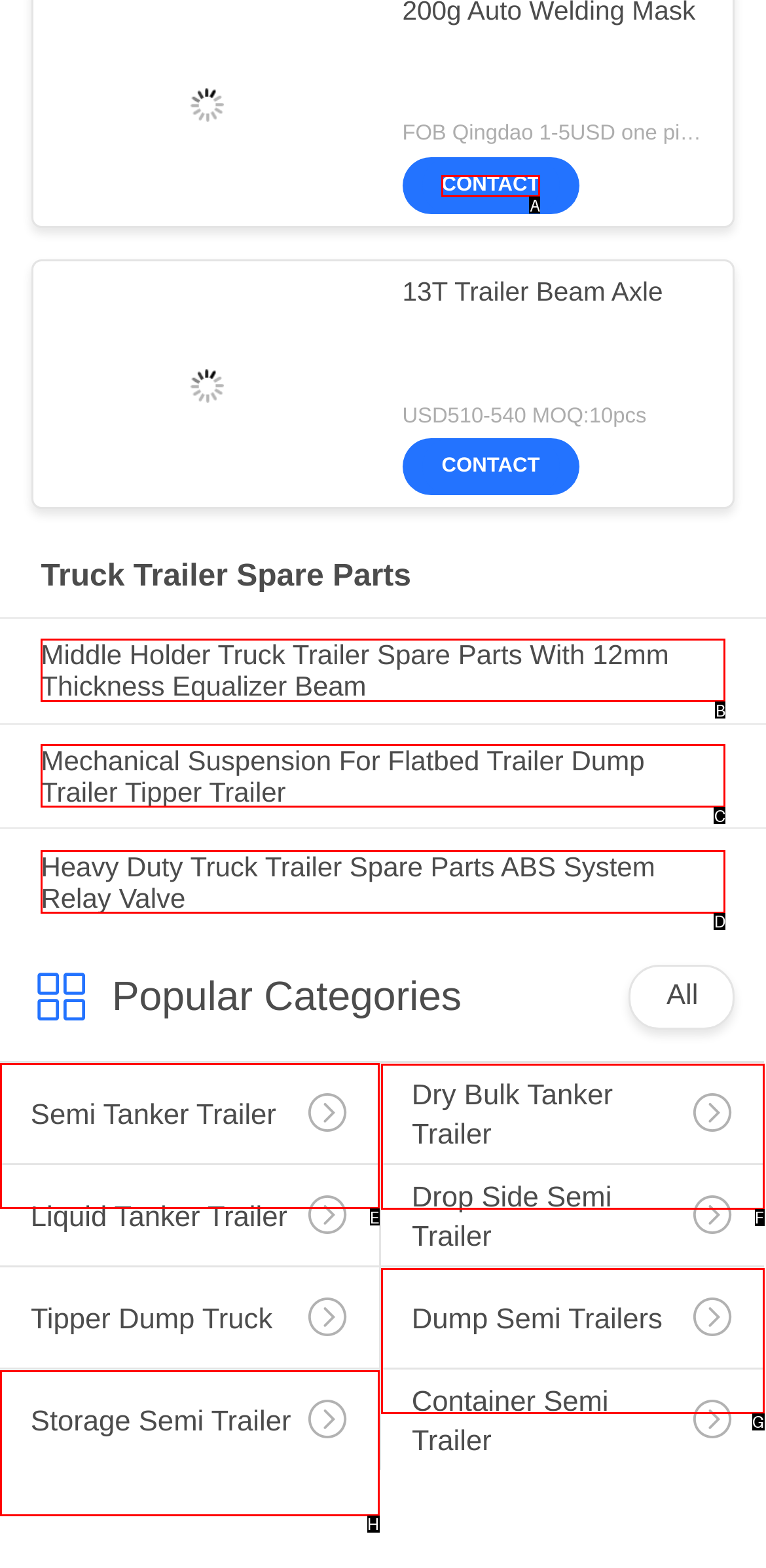Among the marked elements in the screenshot, which letter corresponds to the UI element needed for the task: Explore Semi Tanker Trailer options?

E